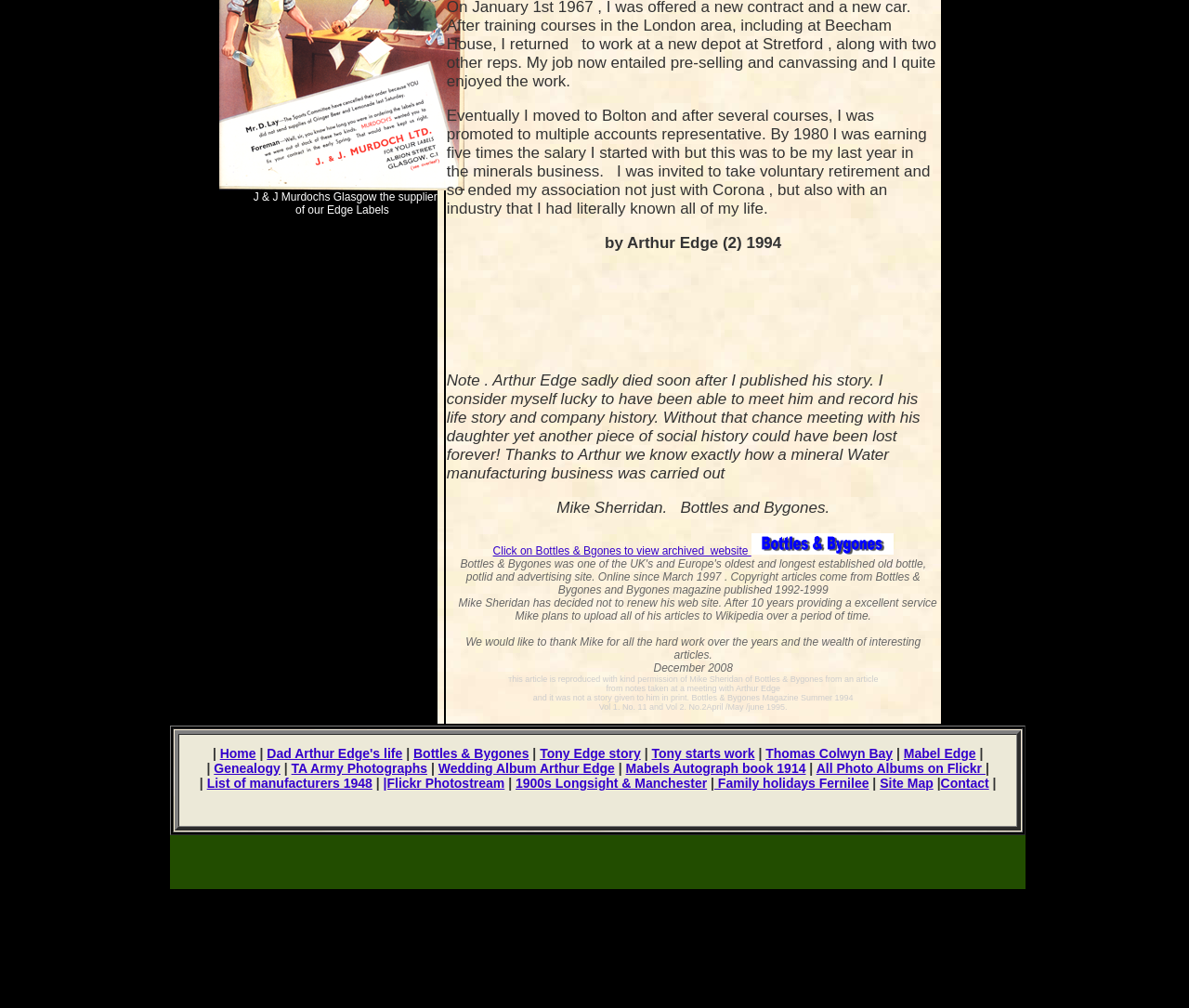Based on the image, provide a detailed and complete answer to the question: 
What is the purpose of the website?

The purpose of the website appears to be sharing stories and photos, as evidenced by the various links to different stories and photo albums, such as 'Dad Arthur Edge's life', 'Bottles & Bygones', and 'All Photo Albums on Flickr'.